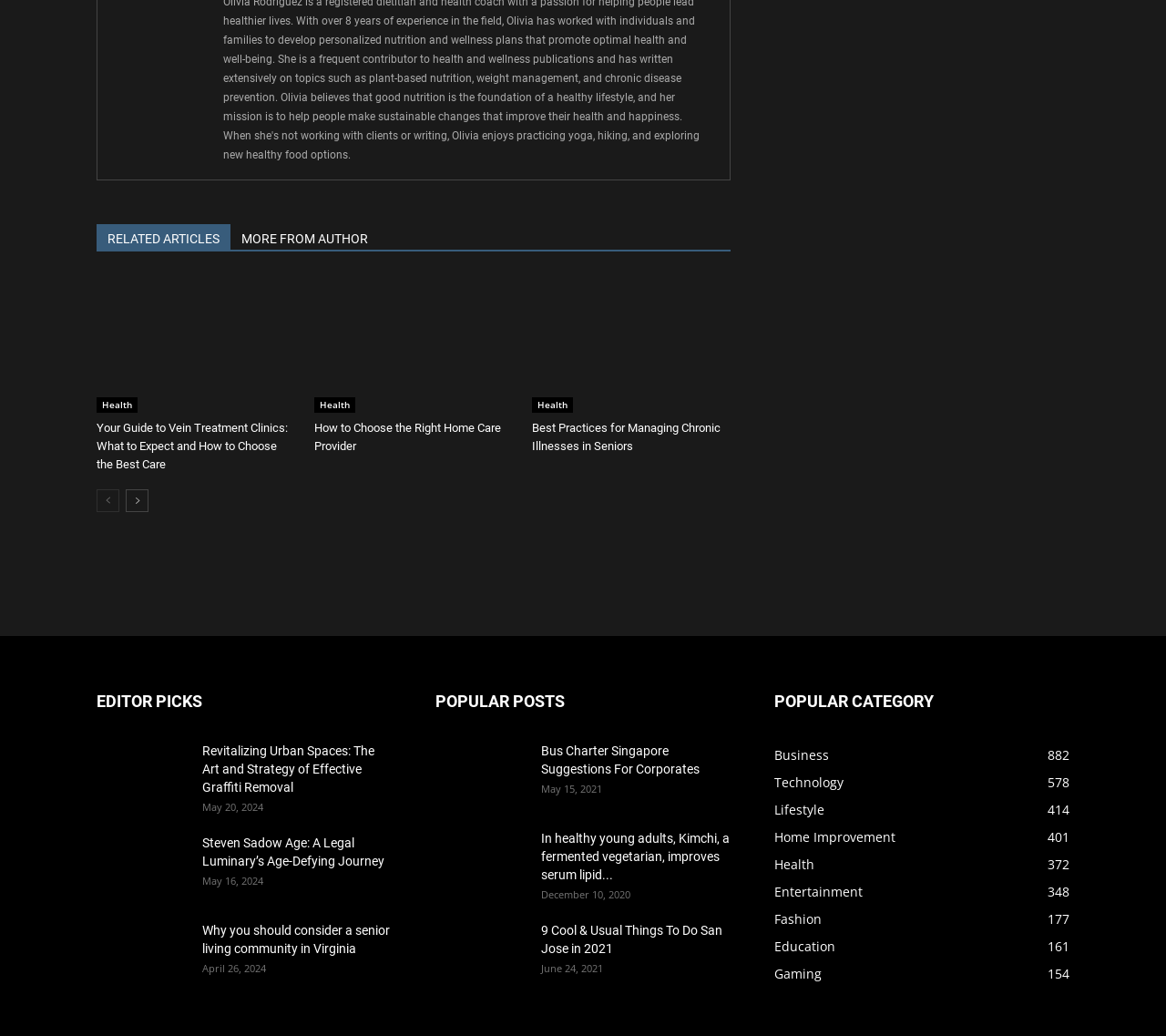What is the title of the first article under 'POPULAR POSTS'?
Make sure to answer the question with a detailed and comprehensive explanation.

I looked at the 'POPULAR POSTS' section and found the first article, which is titled 'Bus Charter Singapore Suggestions For Corporates'.